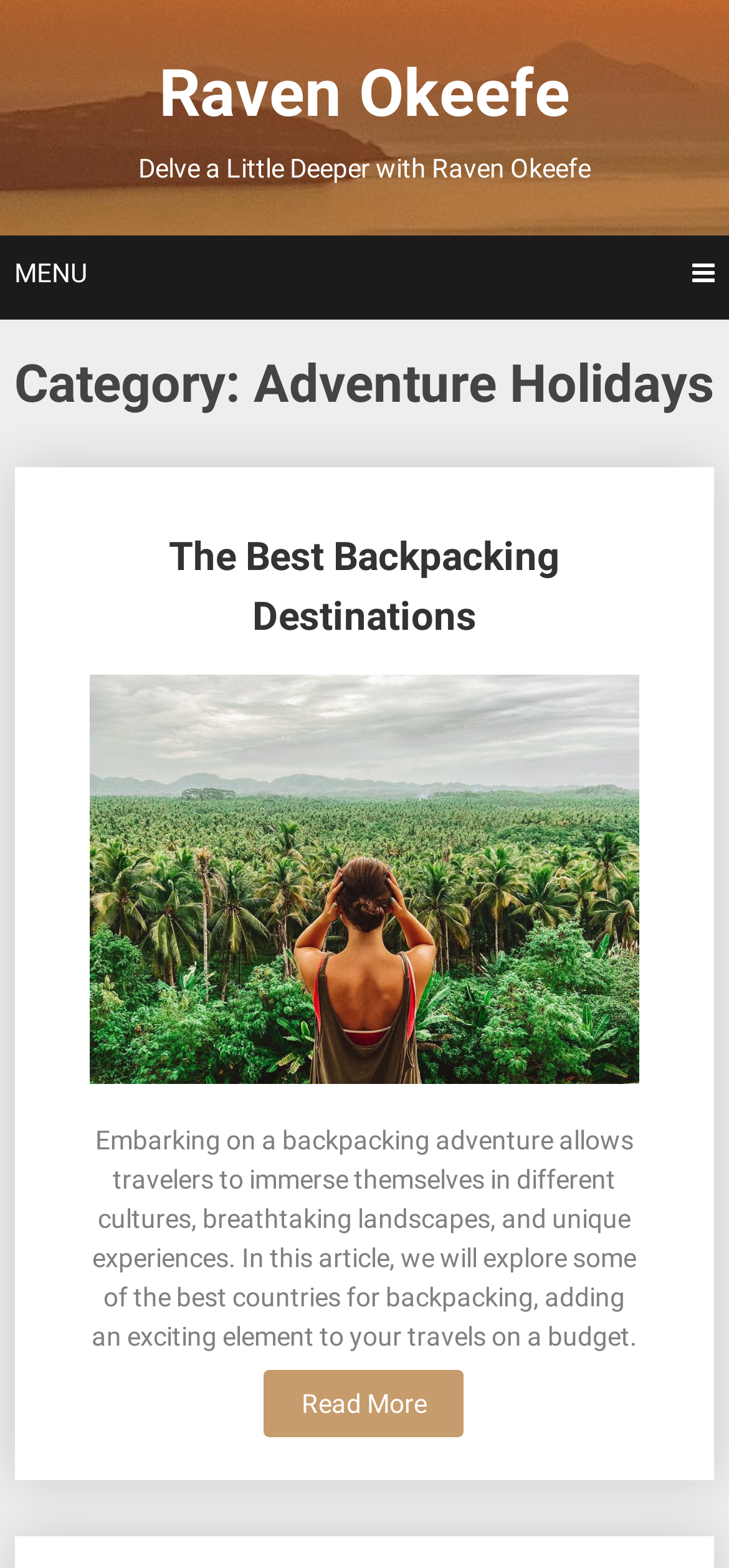Identify the bounding box of the UI element that matches this description: "Falsetto v. Falsetto".

None